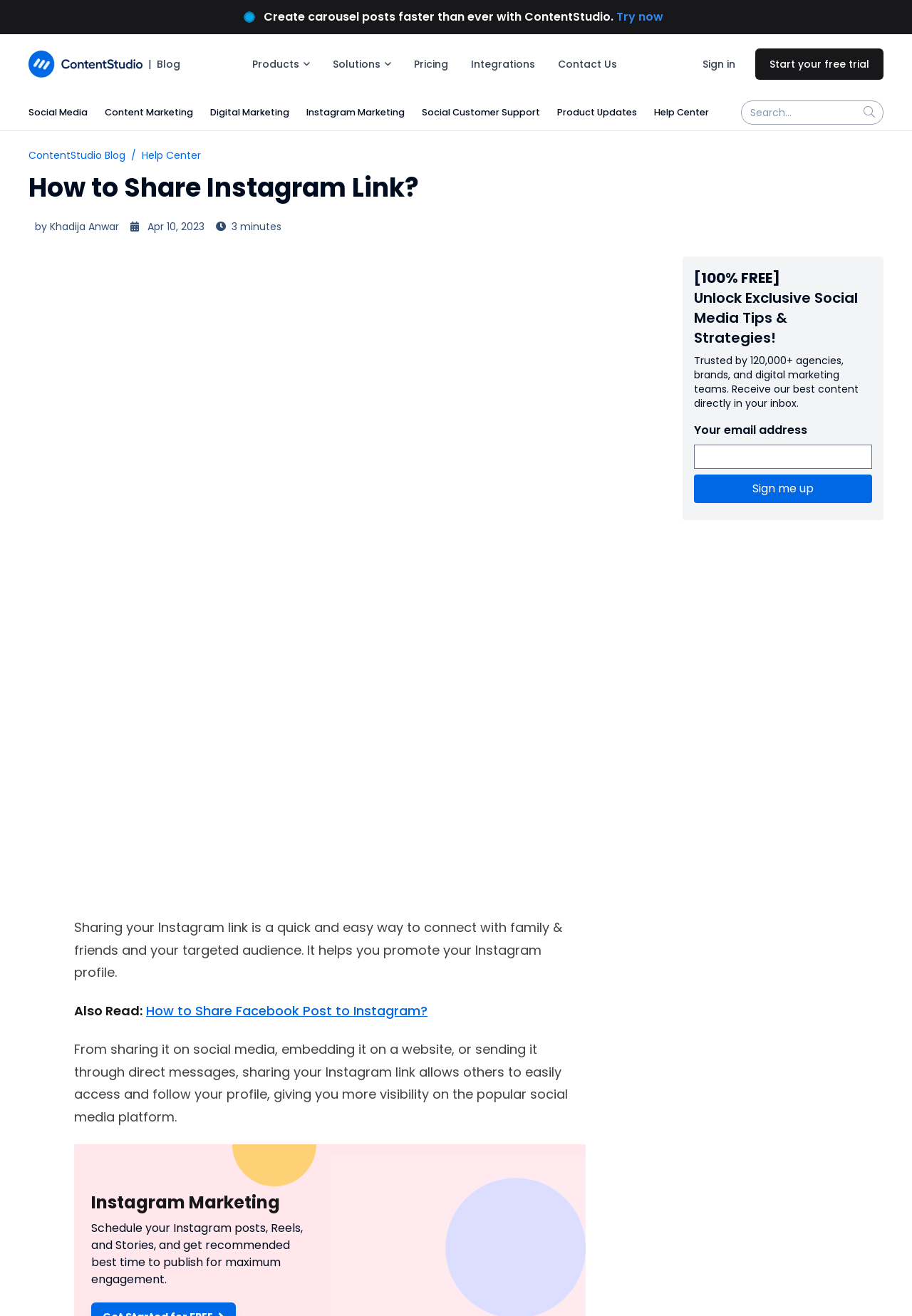Please find the bounding box coordinates (top-left x, top-left y, bottom-right x, bottom-right y) in the screenshot for the UI element described as follows: Help Center

[0.155, 0.113, 0.22, 0.123]